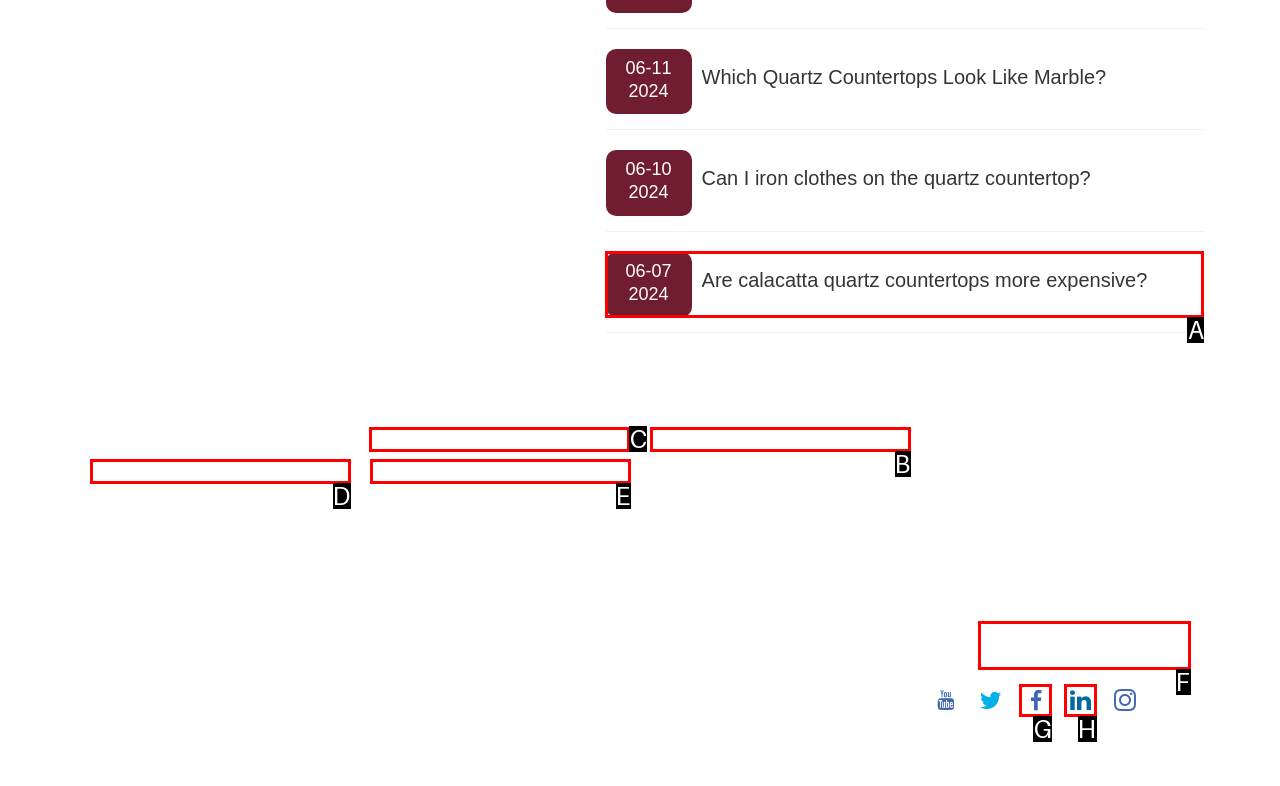Point out which UI element to click to complete this task: View the company information
Answer with the letter corresponding to the right option from the available choices.

C